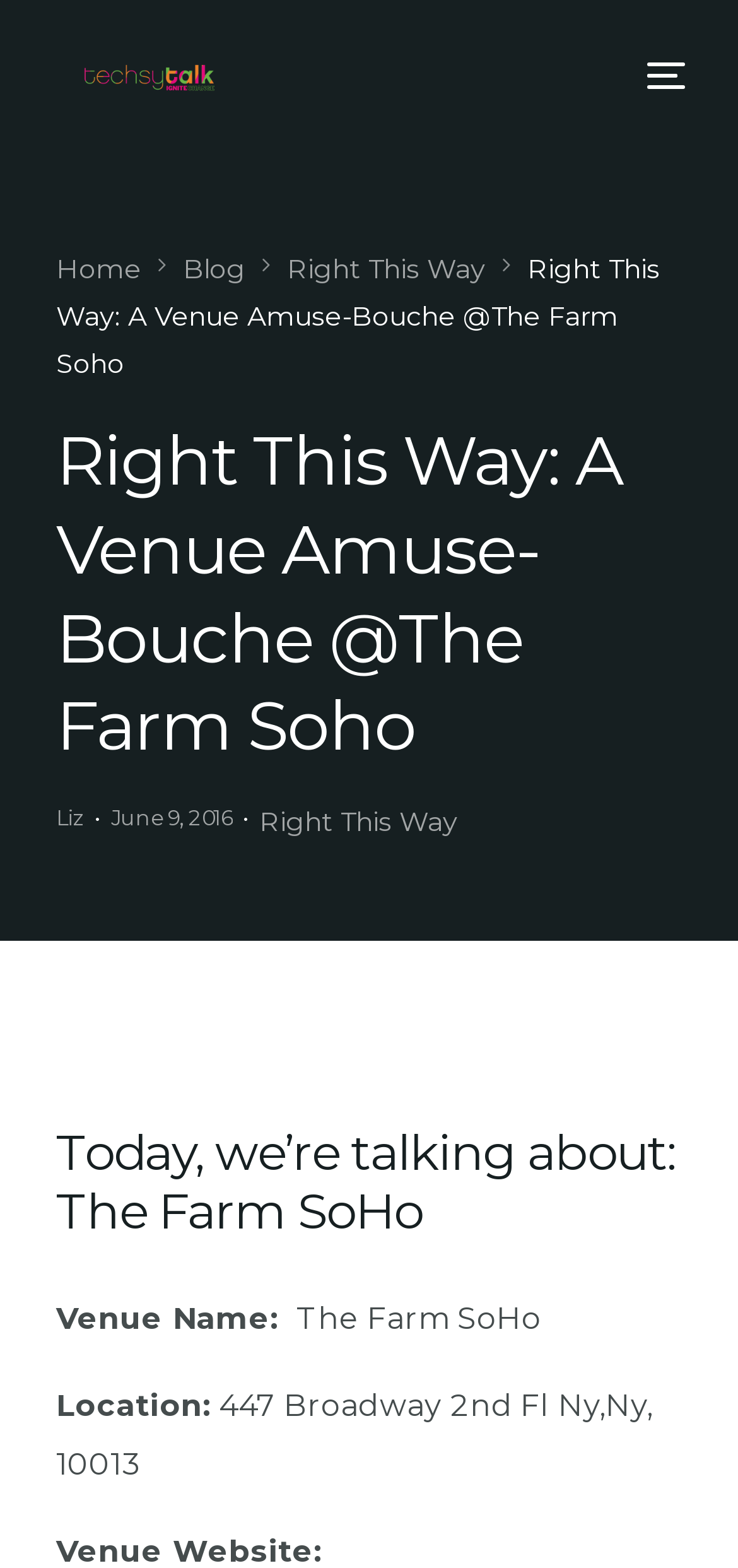Identify the bounding box coordinates of the clickable region necessary to fulfill the following instruction: "Click on the techsytalk logo". The bounding box coordinates should be four float numbers between 0 and 1, i.e., [left, top, right, bottom].

[0.073, 0.036, 0.329, 0.06]